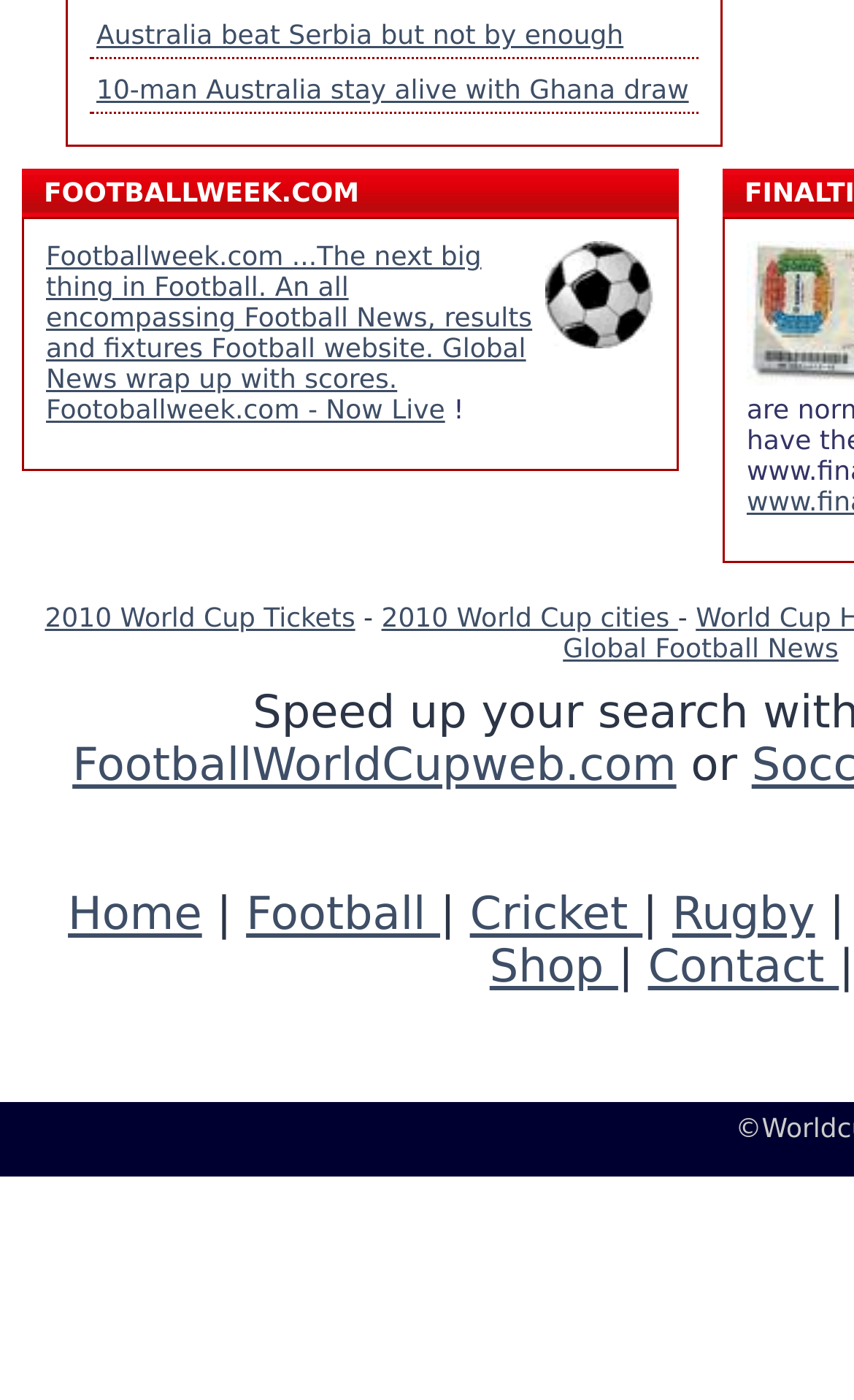What is the purpose of the website?
Using the image as a reference, answer with just one word or a short phrase.

Football News, results and fixtures